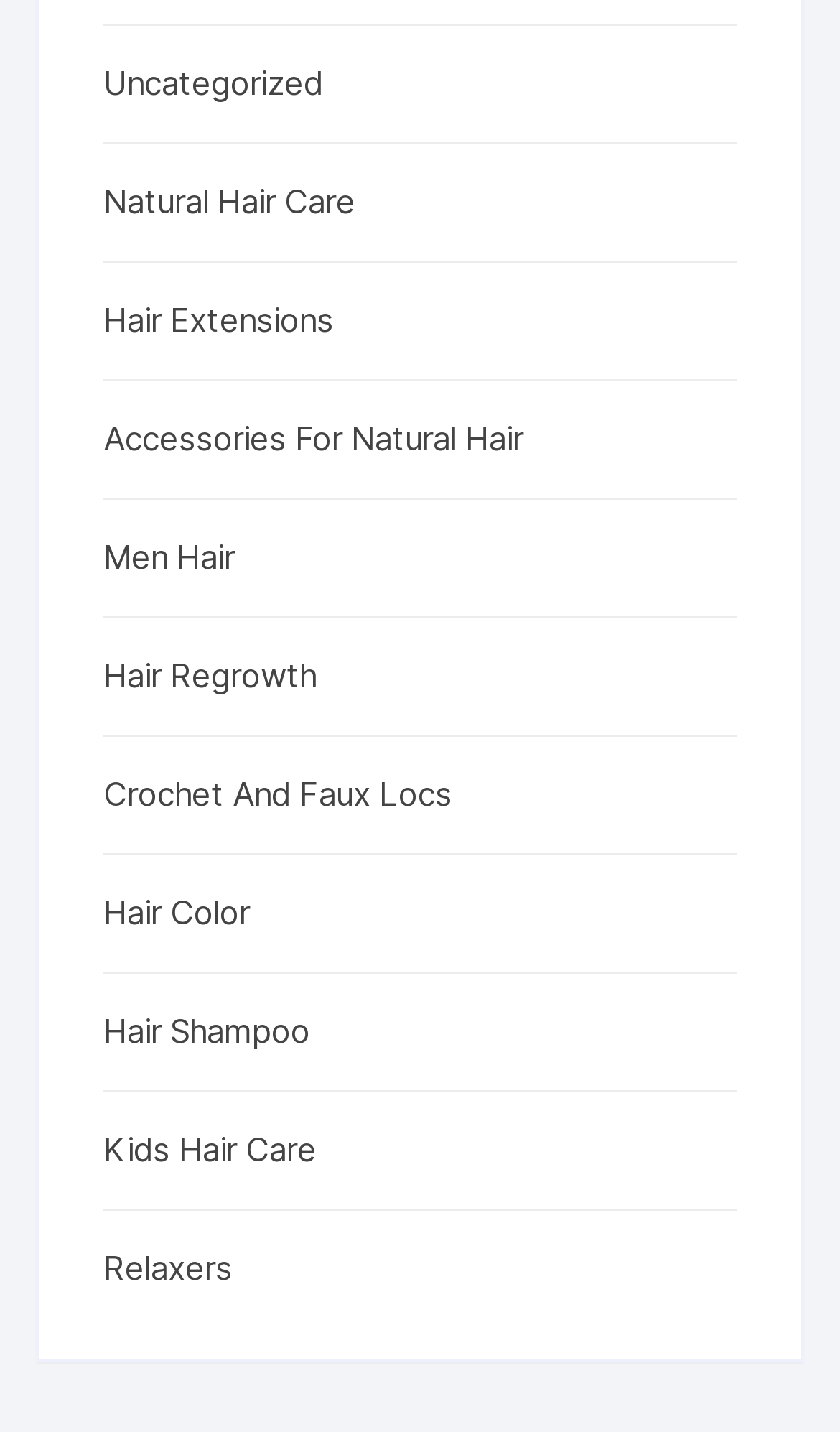Identify the bounding box coordinates of the section that should be clicked to achieve the task described: "Click on Natural Hair Care".

[0.123, 0.123, 0.802, 0.159]